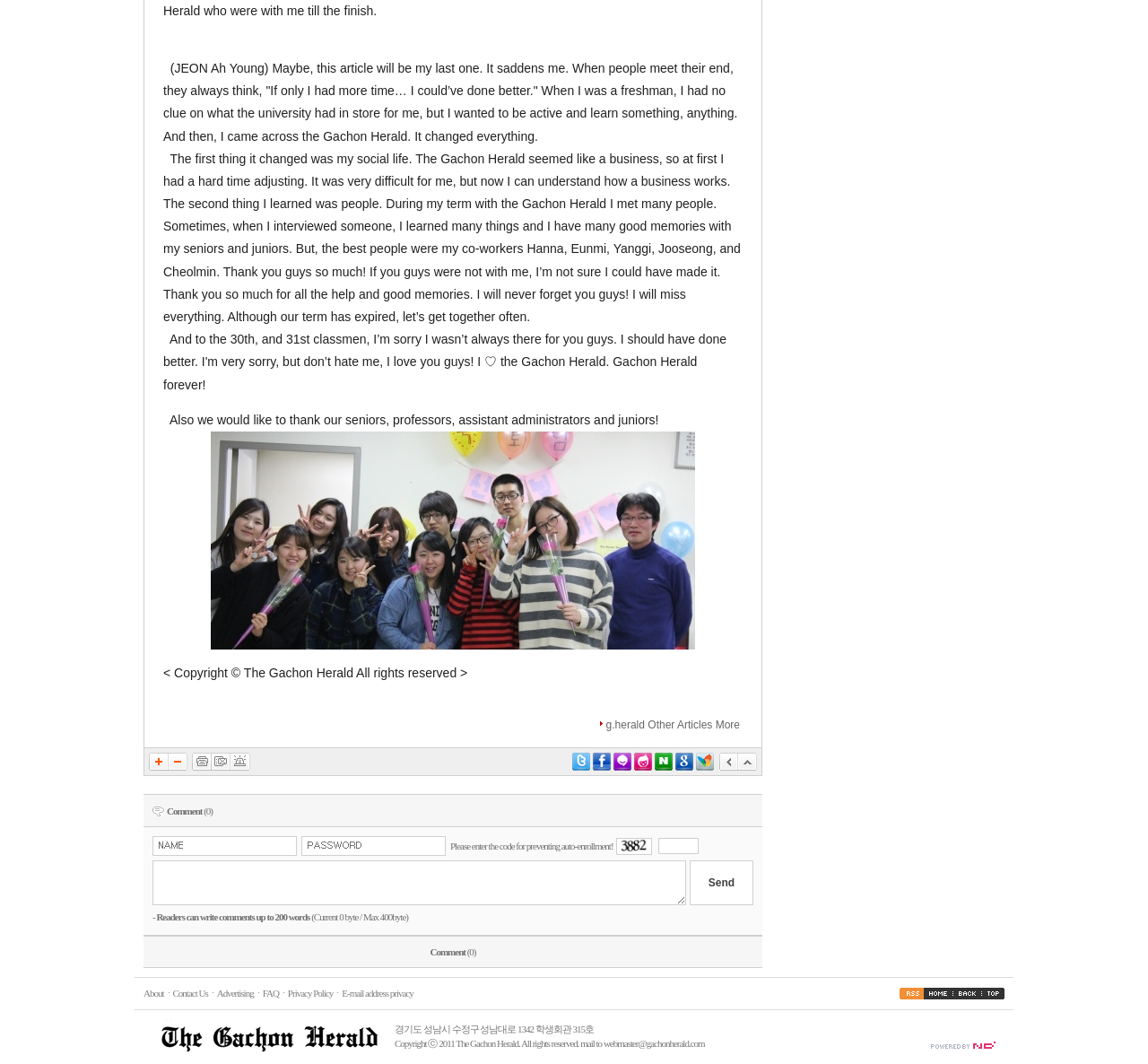What is the name of the publication?
Examine the webpage screenshot and provide an in-depth answer to the question.

The name of the publication is mentioned in the copyright notice at the bottom of the page, which says 'Copyright © The Gachon Herald All rights reserved'.